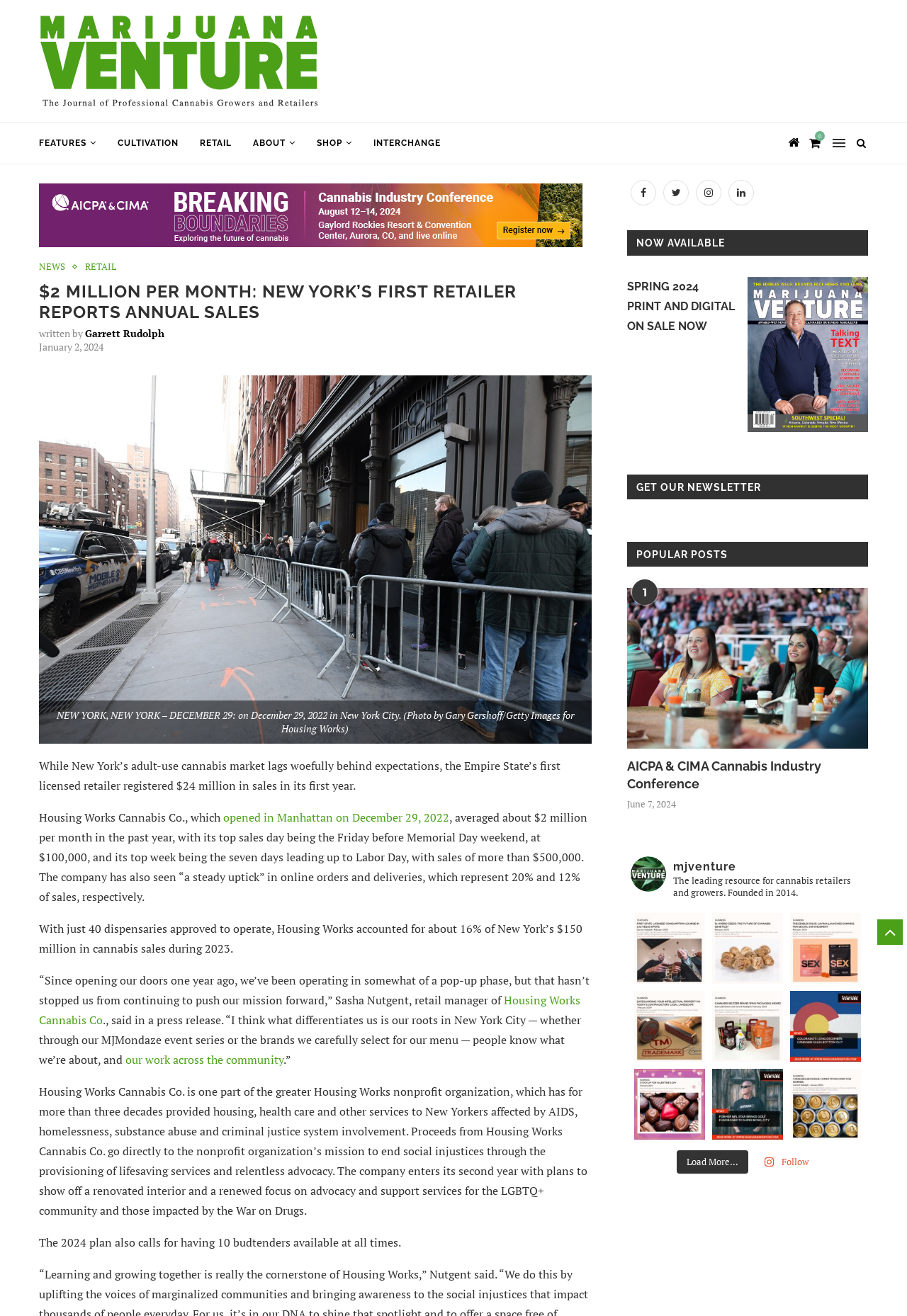Identify the bounding box coordinates for the UI element that matches this description: "SmartOCR Lite -FREE Japanese OCR".

None